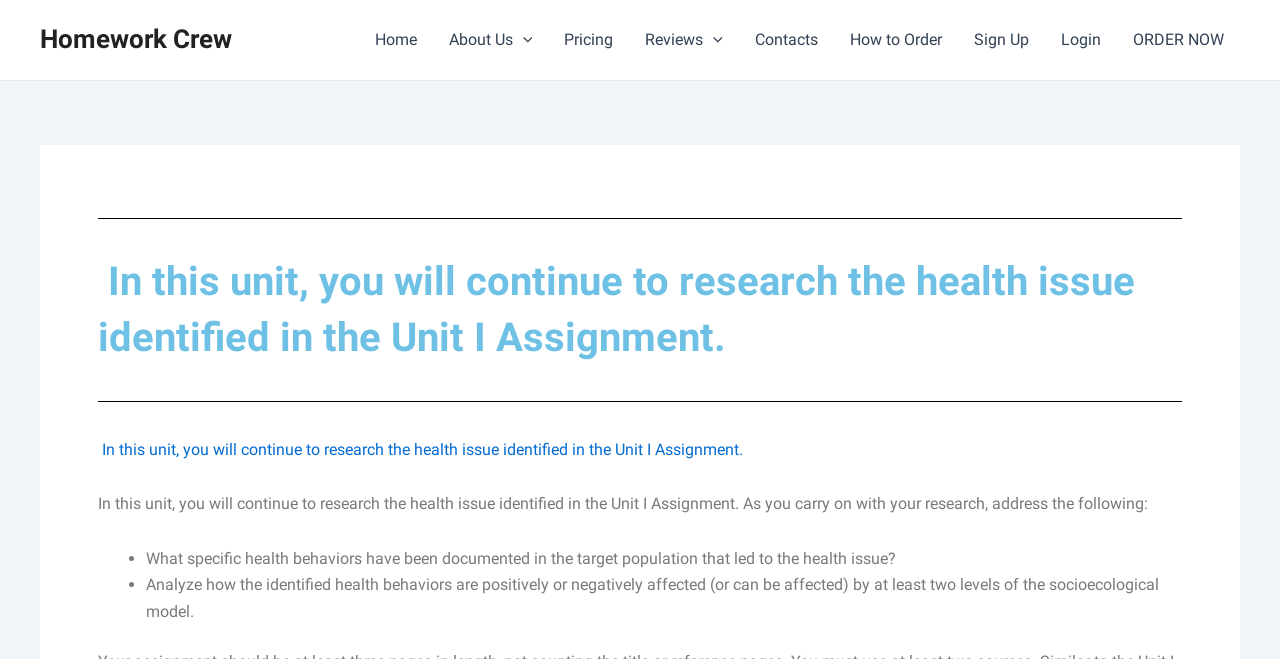Find the bounding box coordinates for the element that must be clicked to complete the instruction: "Click on Sign Up". The coordinates should be four float numbers between 0 and 1, indicated as [left, top, right, bottom].

[0.748, 0.0, 0.816, 0.121]